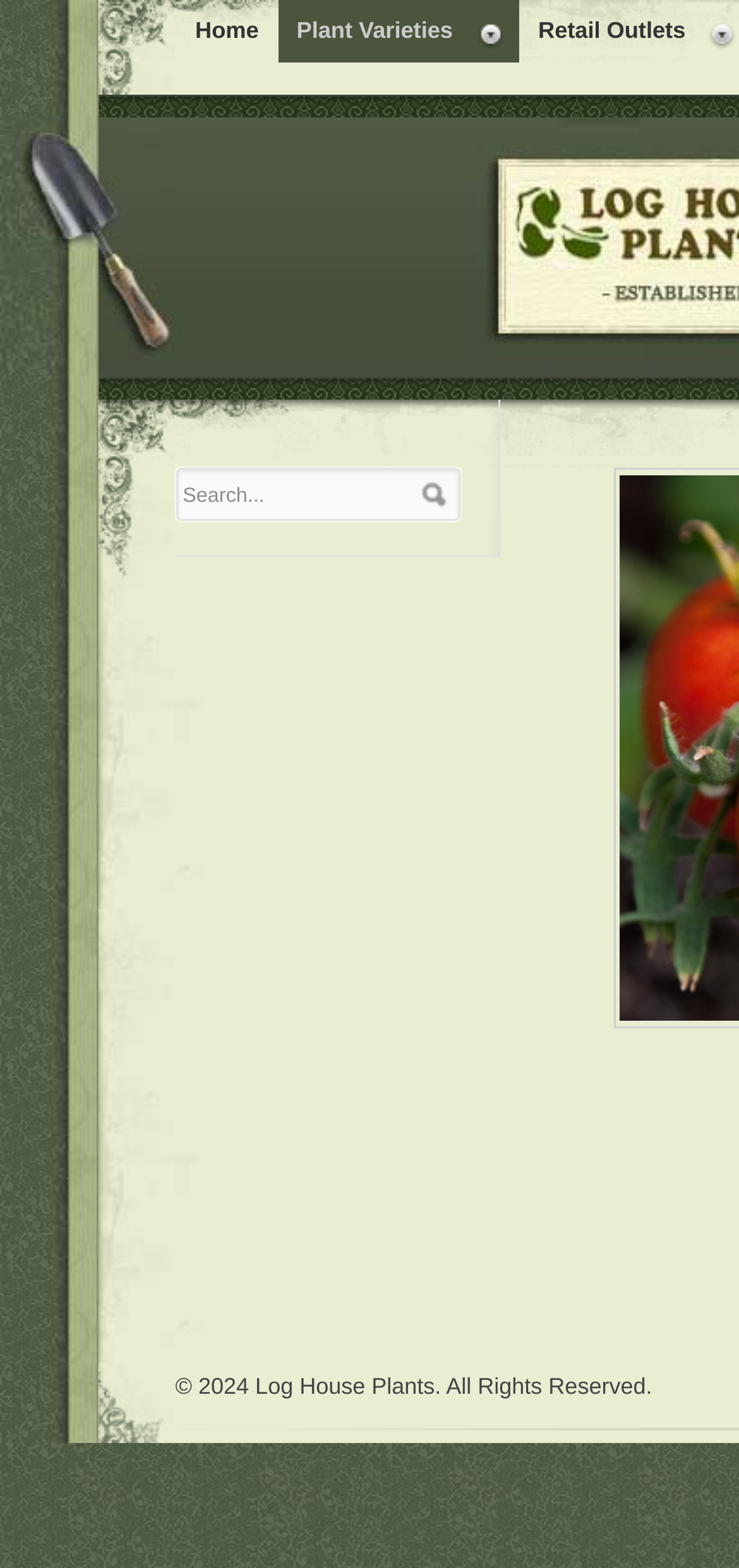What is the copyright year?
Based on the image, answer the question with as much detail as possible.

The static text at the bottom of the page reads '© 2024 Log House Plants. All Rights Reserved.', which indicates that the copyright year is 2024.